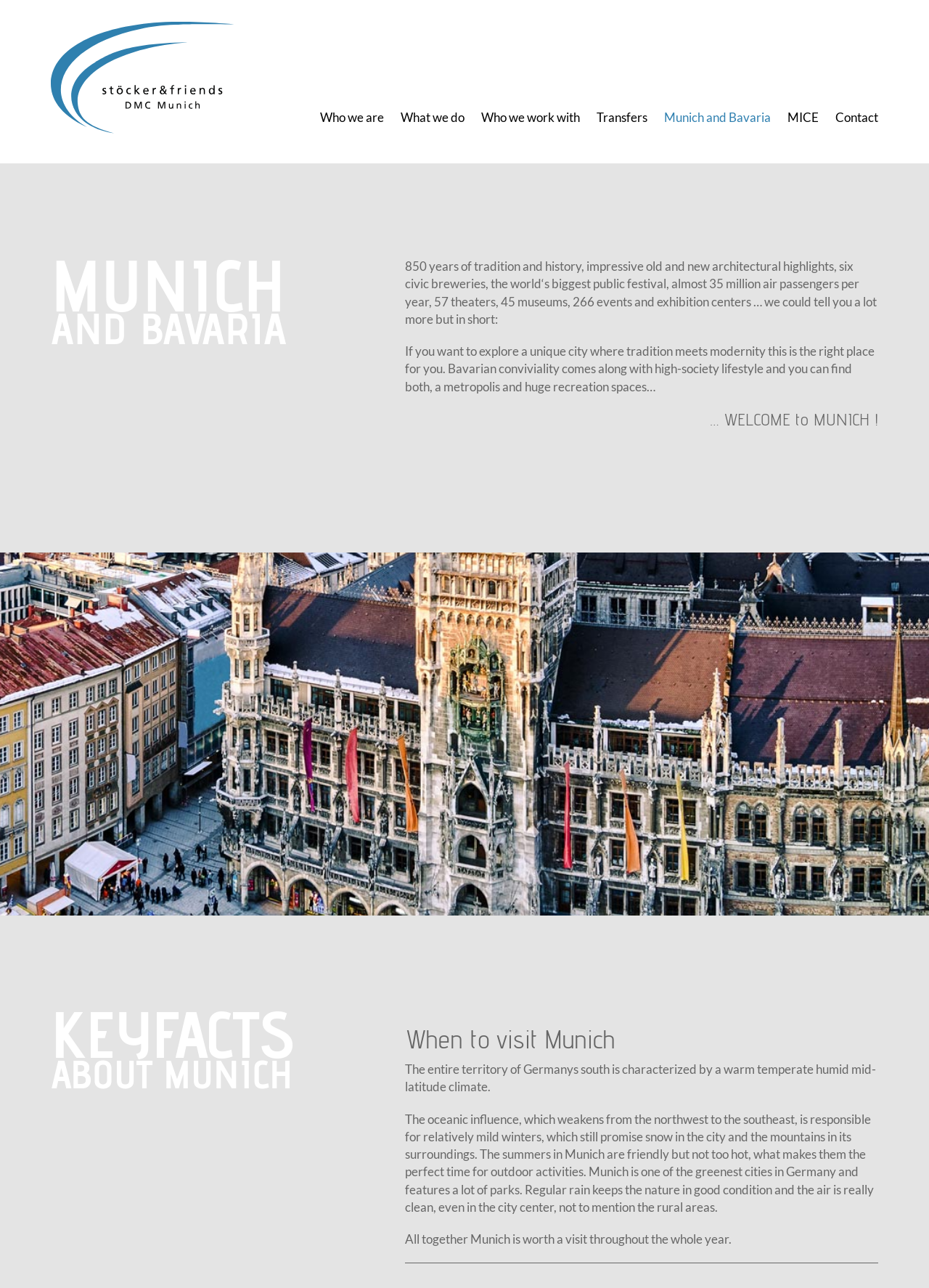Specify the bounding box coordinates of the area that needs to be clicked to achieve the following instruction: "Explore 'Transfers'".

[0.642, 0.085, 0.697, 0.097]